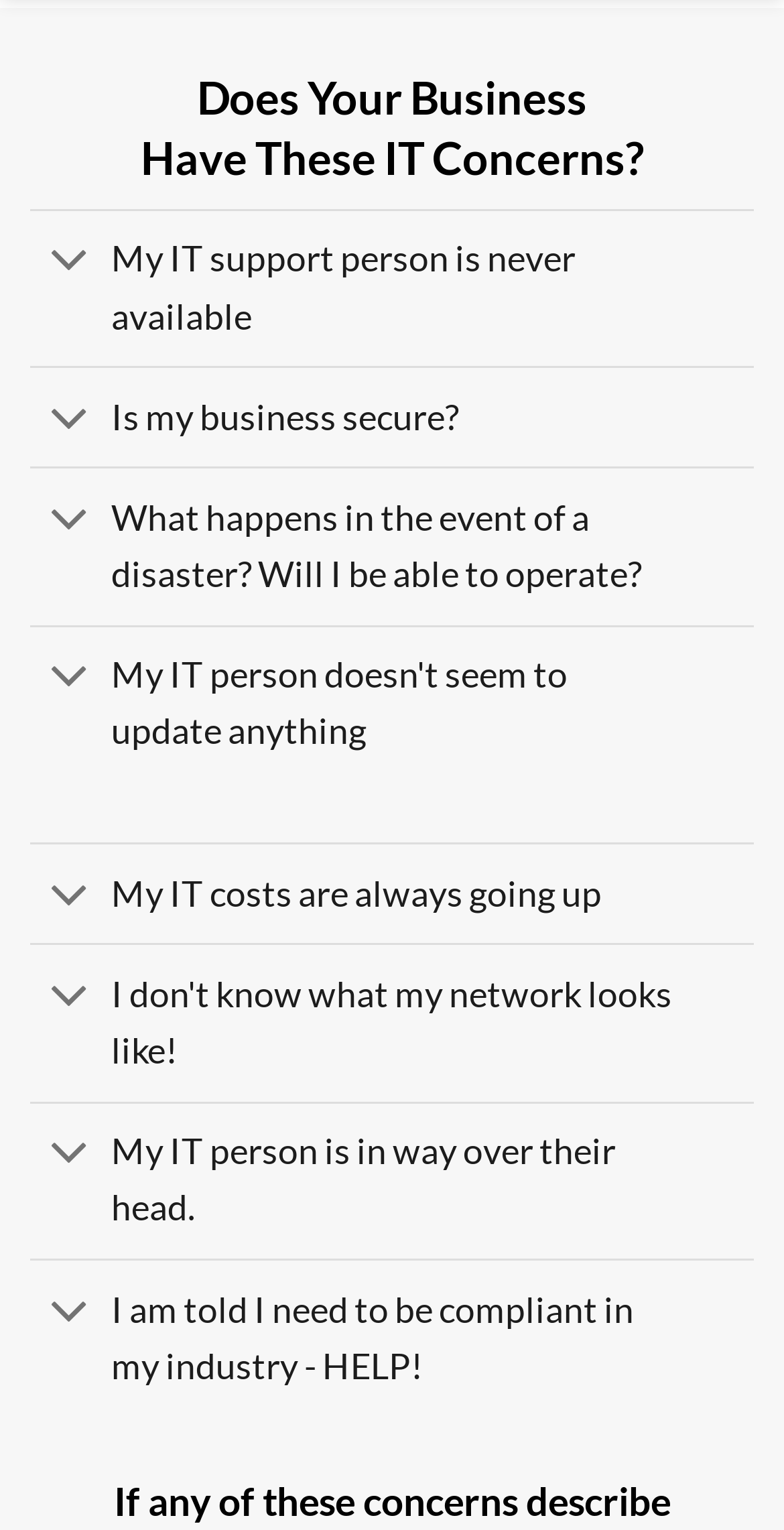Respond with a single word or phrase to the following question: What are the IT concerns of a business?

Various IT concerns